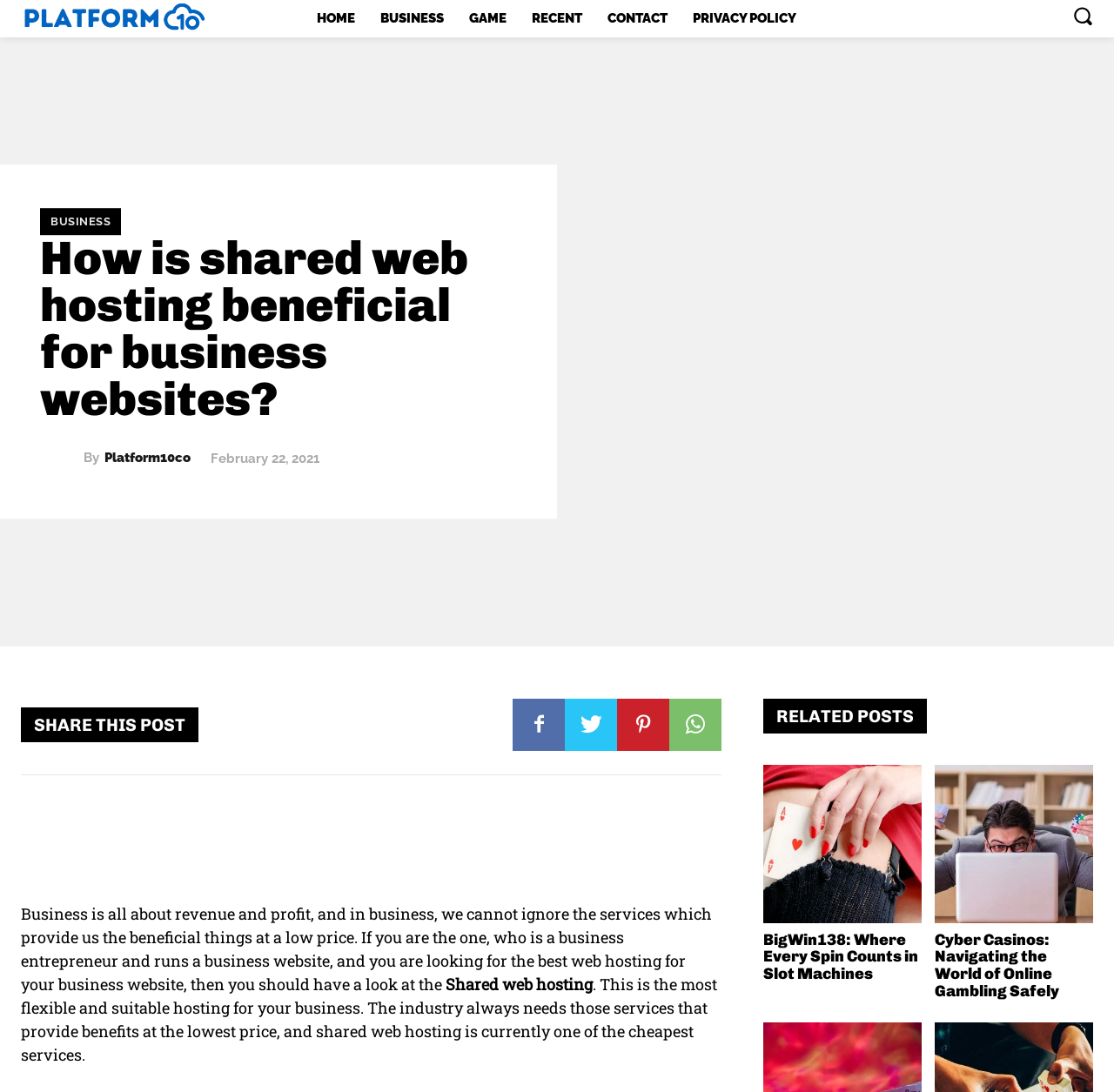What is the author of the article?
From the details in the image, answer the question comprehensively.

The author of the article is mentioned as 'Platform10co', which is also the name of the website, as indicated by the link 'platform10co'.